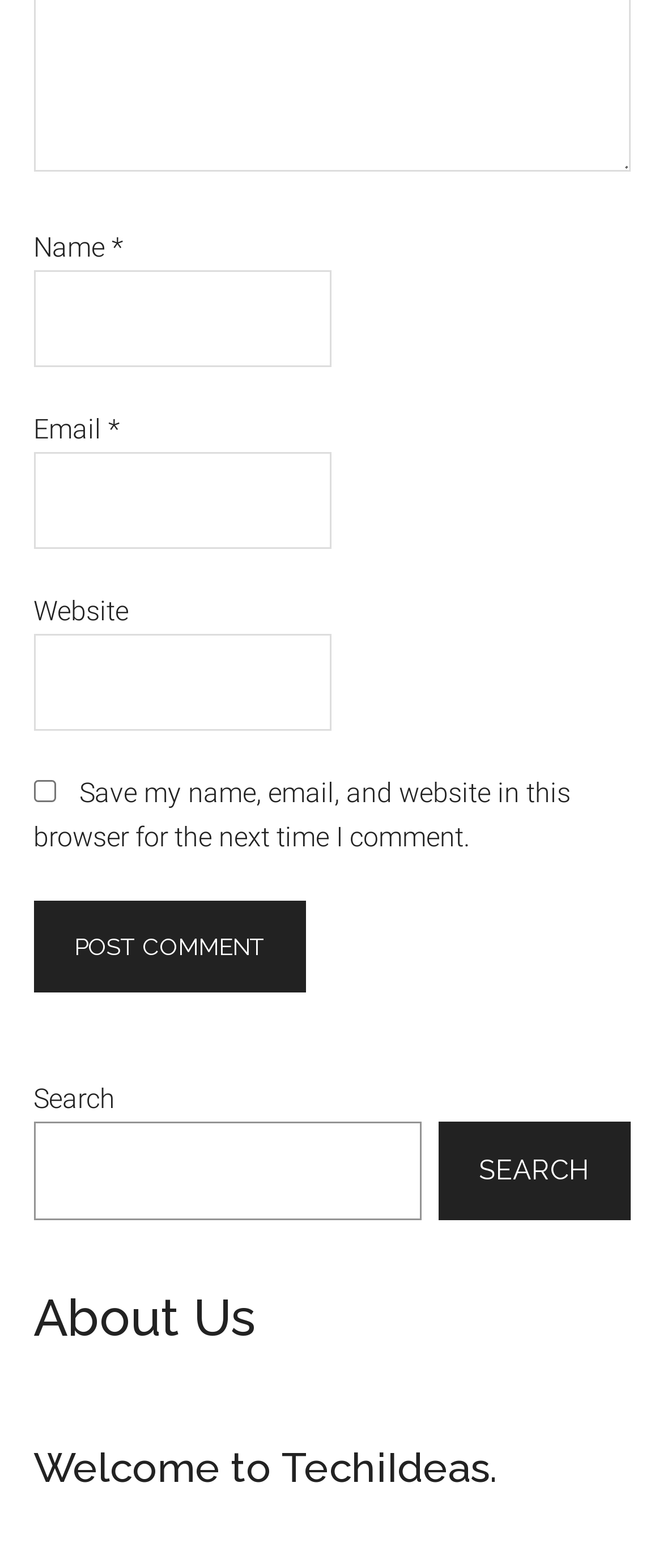What is the label of the search button?
Please provide a single word or phrase based on the screenshot.

Search